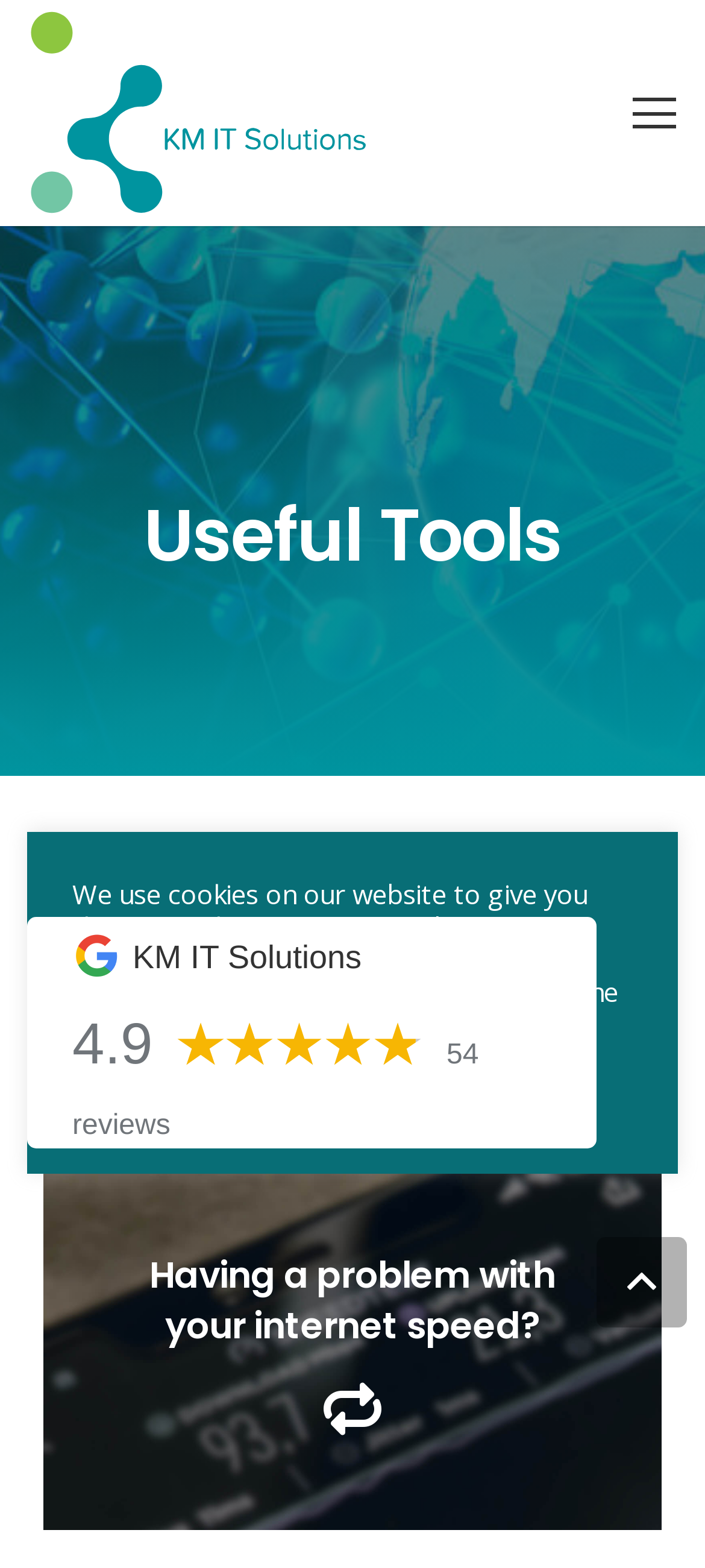Respond with a single word or phrase for the following question: 
What is the rating displayed on the webpage?

4.9